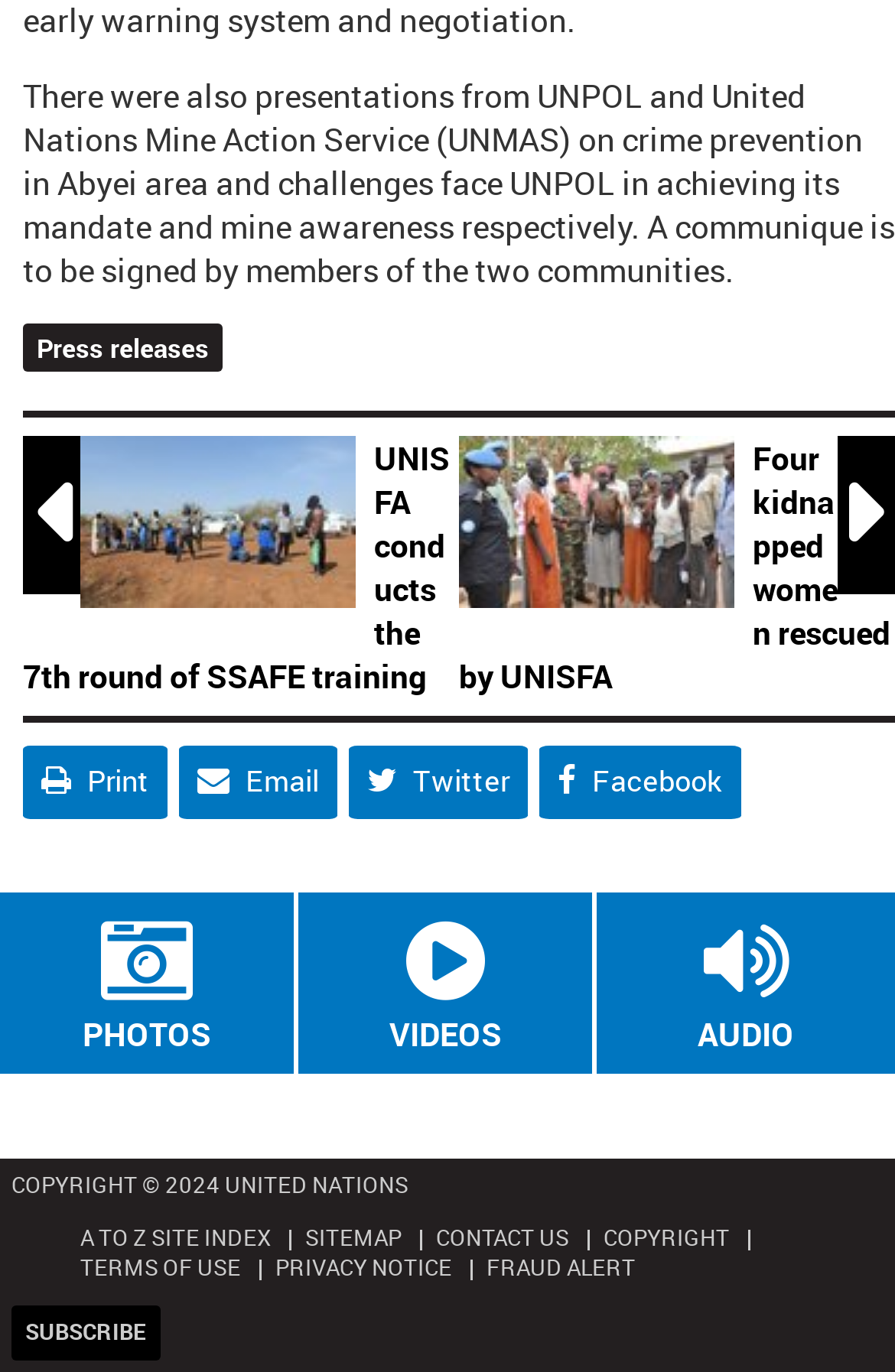What type of content can be found on the webpage?
Based on the visual information, provide a detailed and comprehensive answer.

The webpage appears to be a news article webpage, as it contains links to news articles such as 'UNISFA conducts the 7th round of SSAFE training' and 'Four kidnapped women rescued by UNISFA', along with images and summaries of the articles.